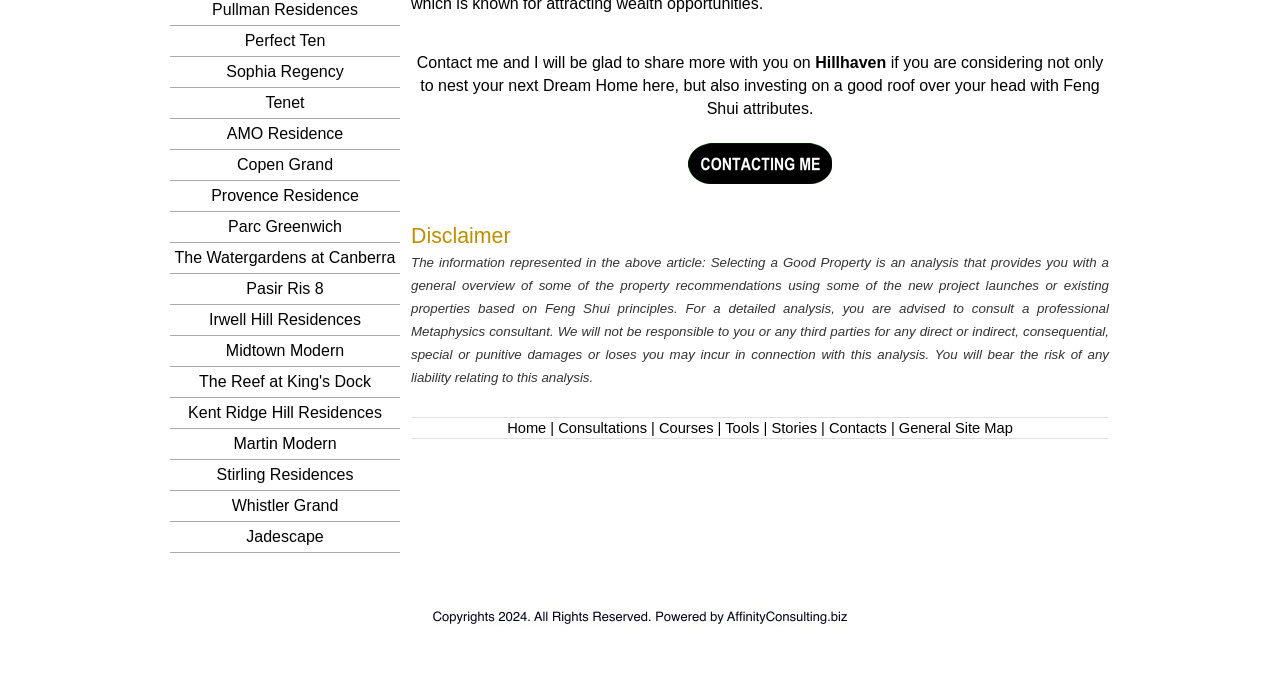What is the purpose of the website? Look at the image and give a one-word or short phrase answer.

Feng Shui property consultation